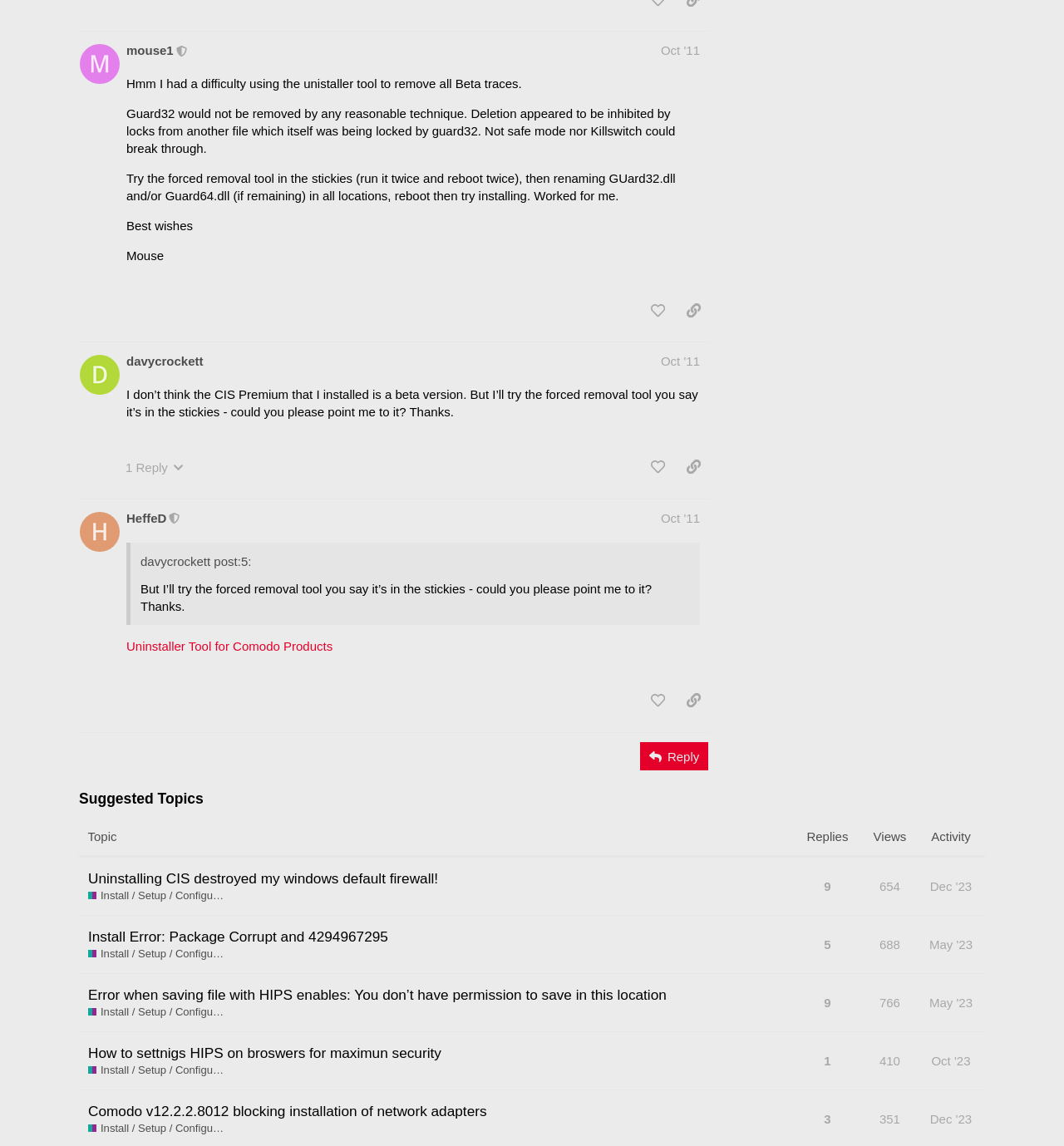Respond with a single word or phrase for the following question: 
How many replies does the topic 'Uninstalling CIS destroyed my windows default firewall!' have?

9